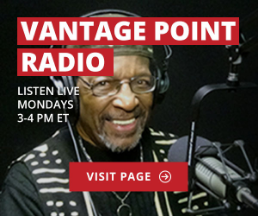What is the schedule for listening to Vantage Point Radio?
Provide a fully detailed and comprehensive answer to the question.

The schedule for listening to Vantage Point Radio is clearly stated in the image as 'LISTEN LIVE MONDAYS 3-4 PM ET', which indicates that the show is broadcast live every Monday from 3 to 4 pm Eastern Time.